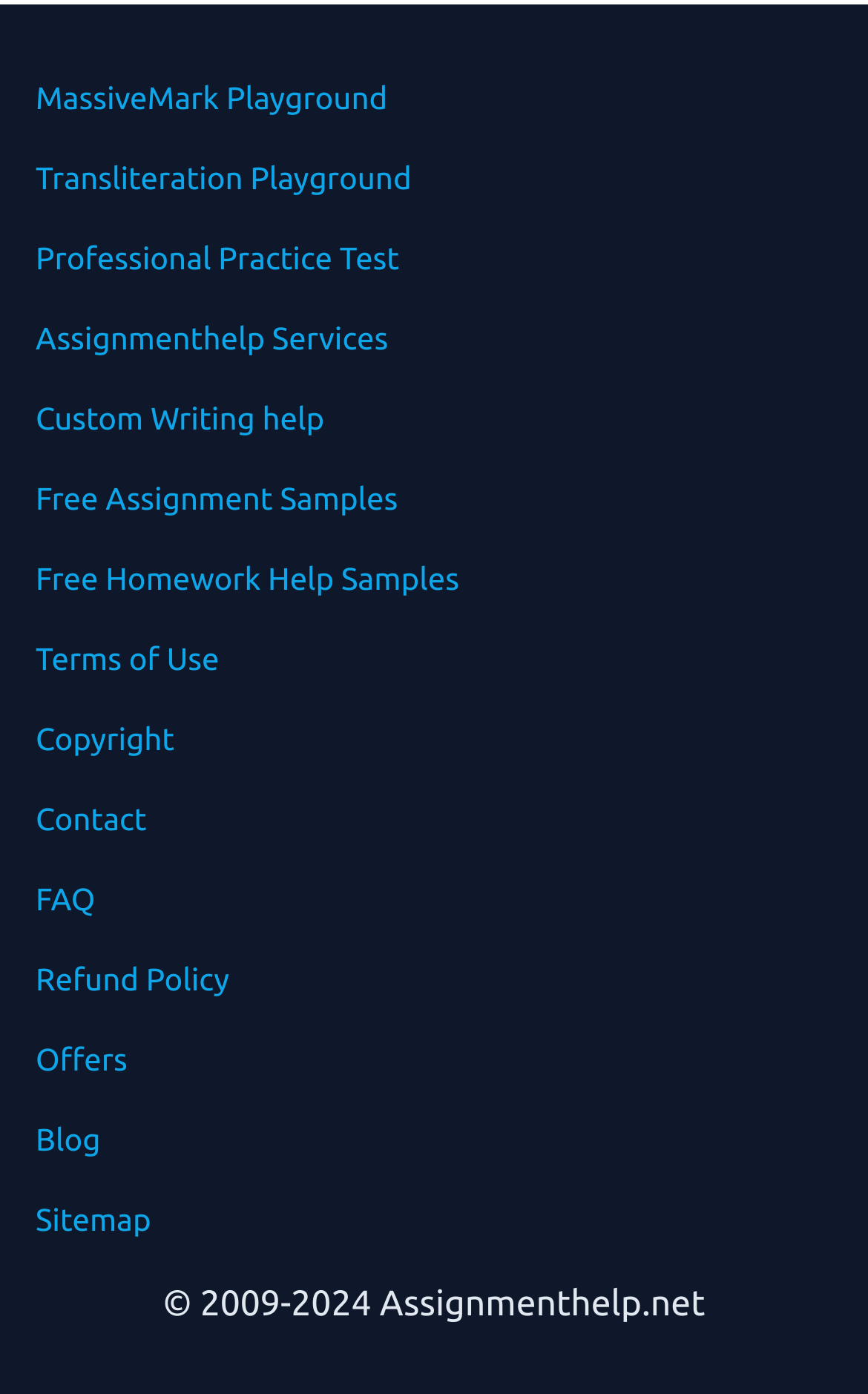What is the copyright year range of the webpage?
Please give a detailed and thorough answer to the question, covering all relevant points.

I found the copyright information at the bottom of the webpage, which is '© 2009-2024 Assignmenthelp.net'. This indicates that the webpage's copyright year range is from 2009 to 2024.